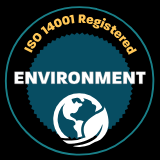What does the certification indicate?
Utilize the information in the image to give a detailed answer to the question.

The ISO 14001 Registered certification indicates a commitment to effective environmental management systems, reflecting adherence to international standards that help organizations improve their environmental performance.